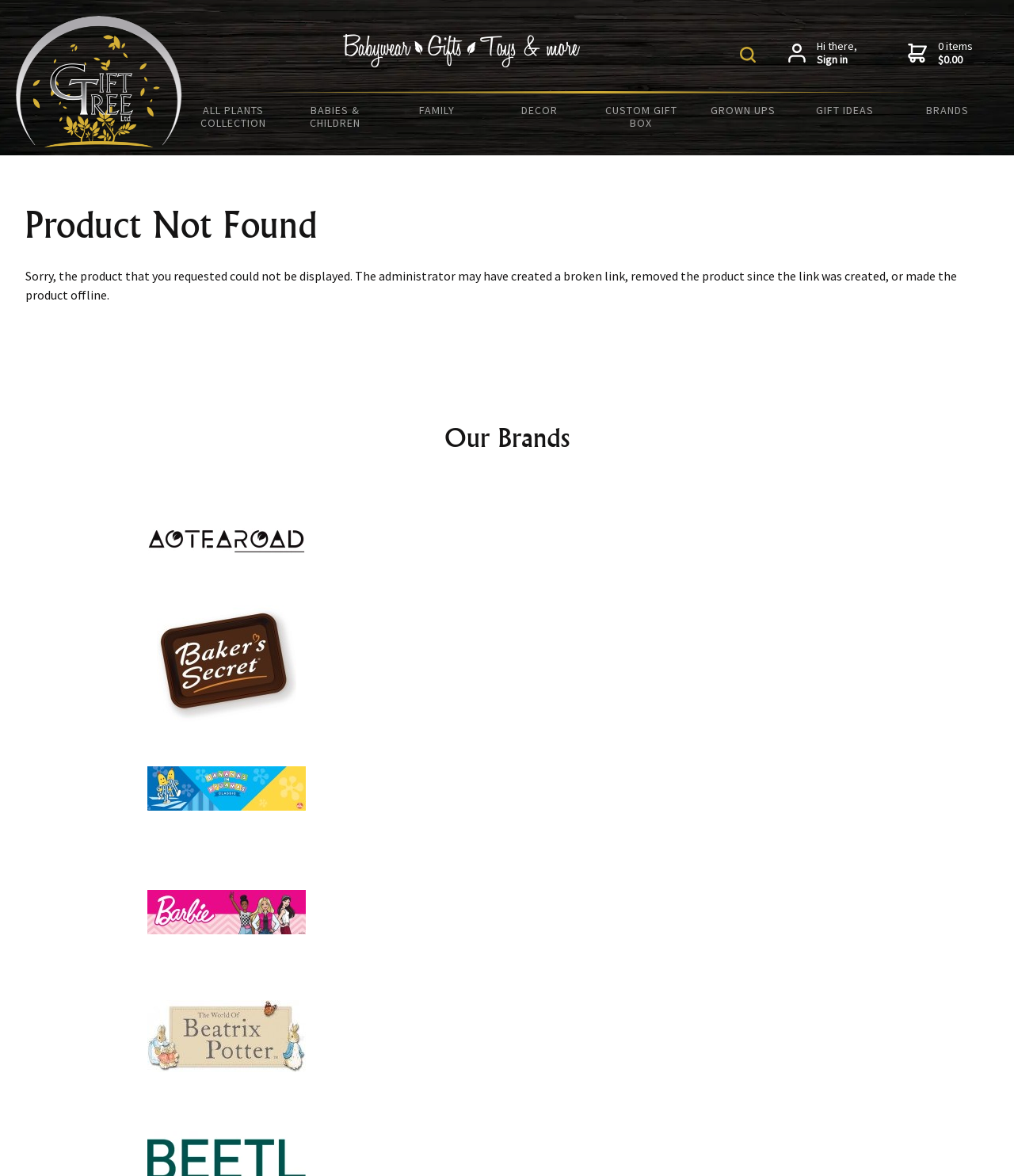What type of products does this website offer?
Please use the visual content to give a single word or phrase answer.

Babywear, gifts, toys